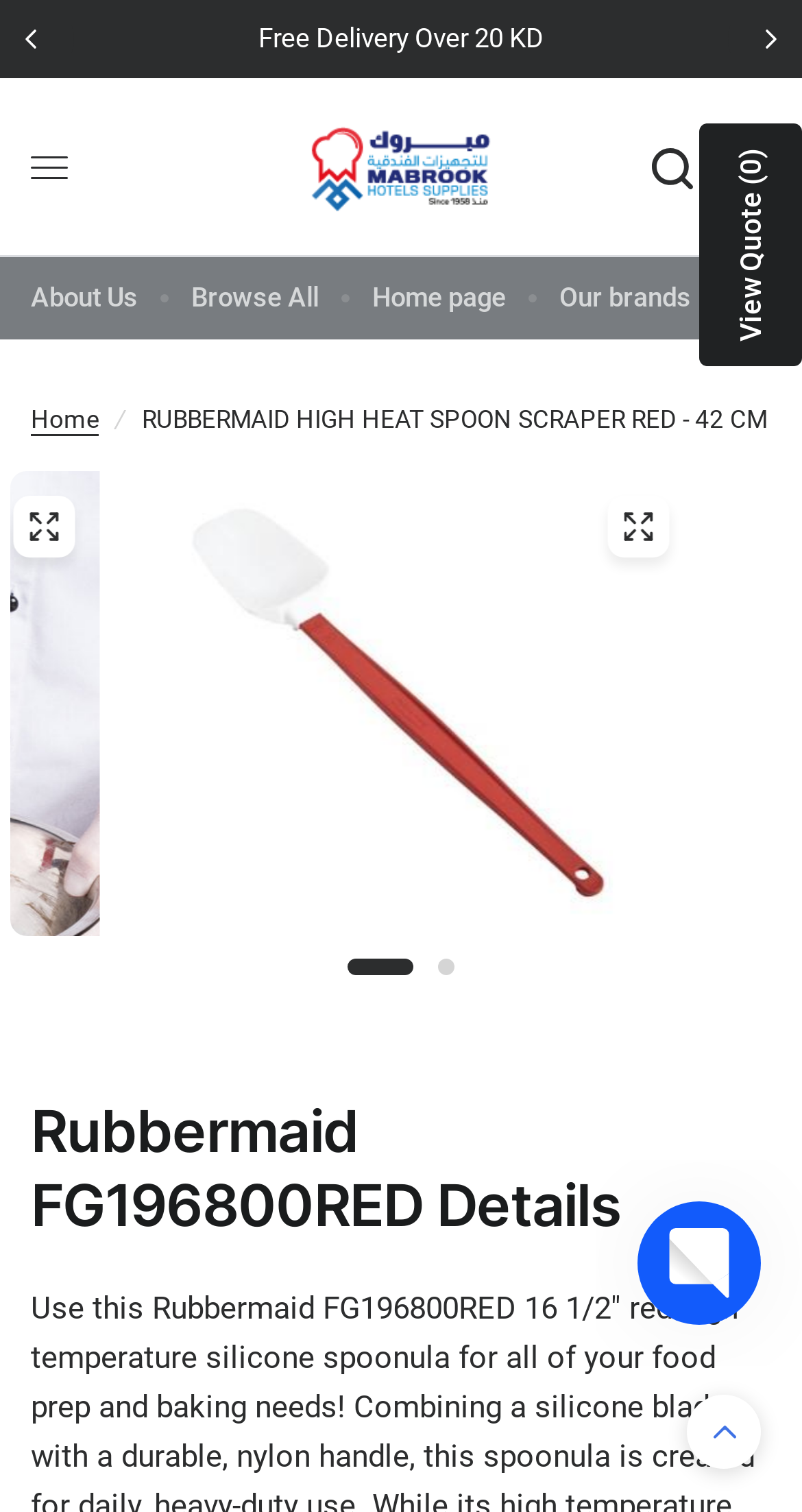Respond to the question below with a single word or phrase:
How many pages are there in this product?

2